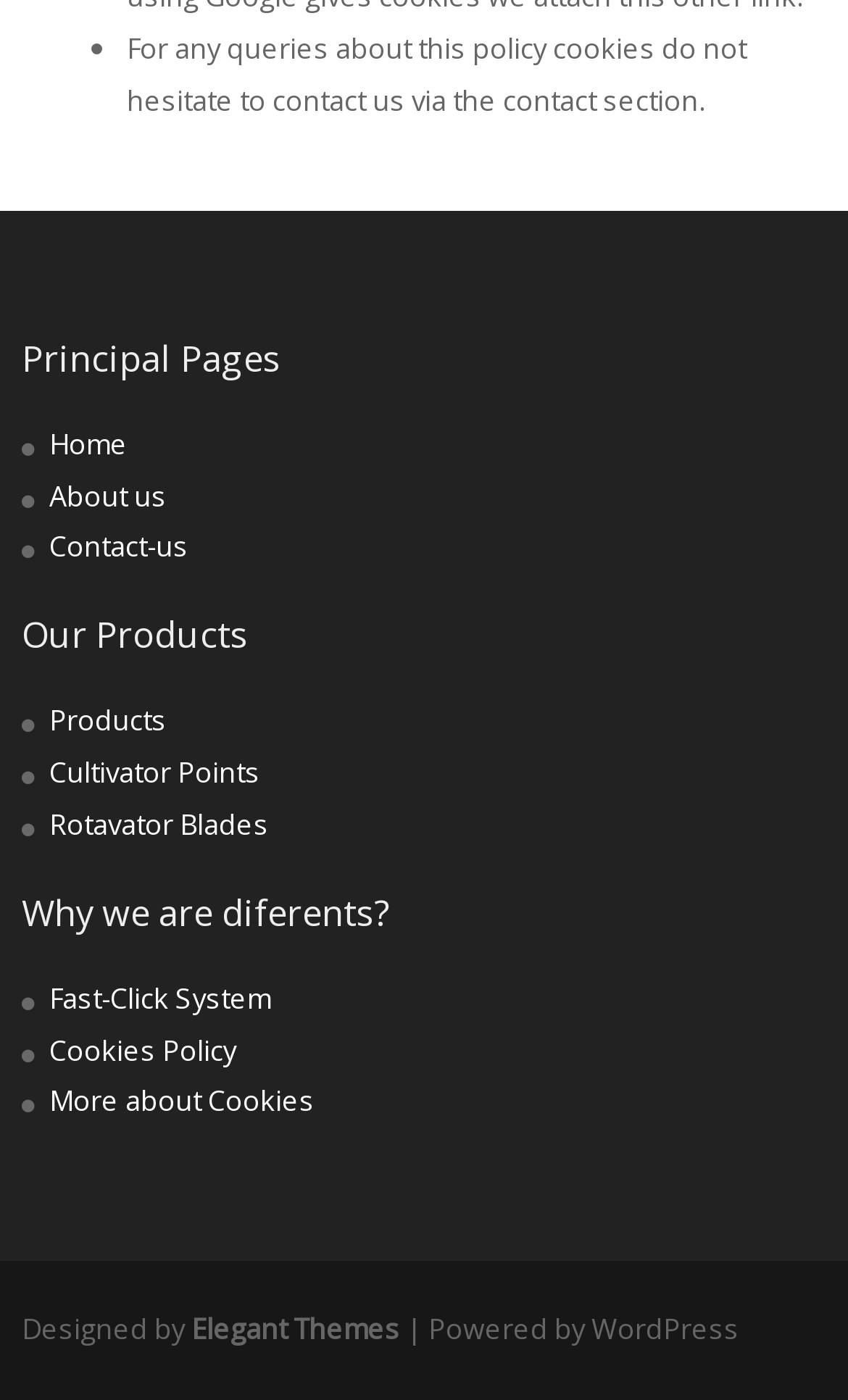Please analyze the image and give a detailed answer to the question:
What is the last link in the 'Why we are diferents?' section?

I looked at the links under the 'Why we are diferents?' heading and found that the last link is 'More about Cookies'.